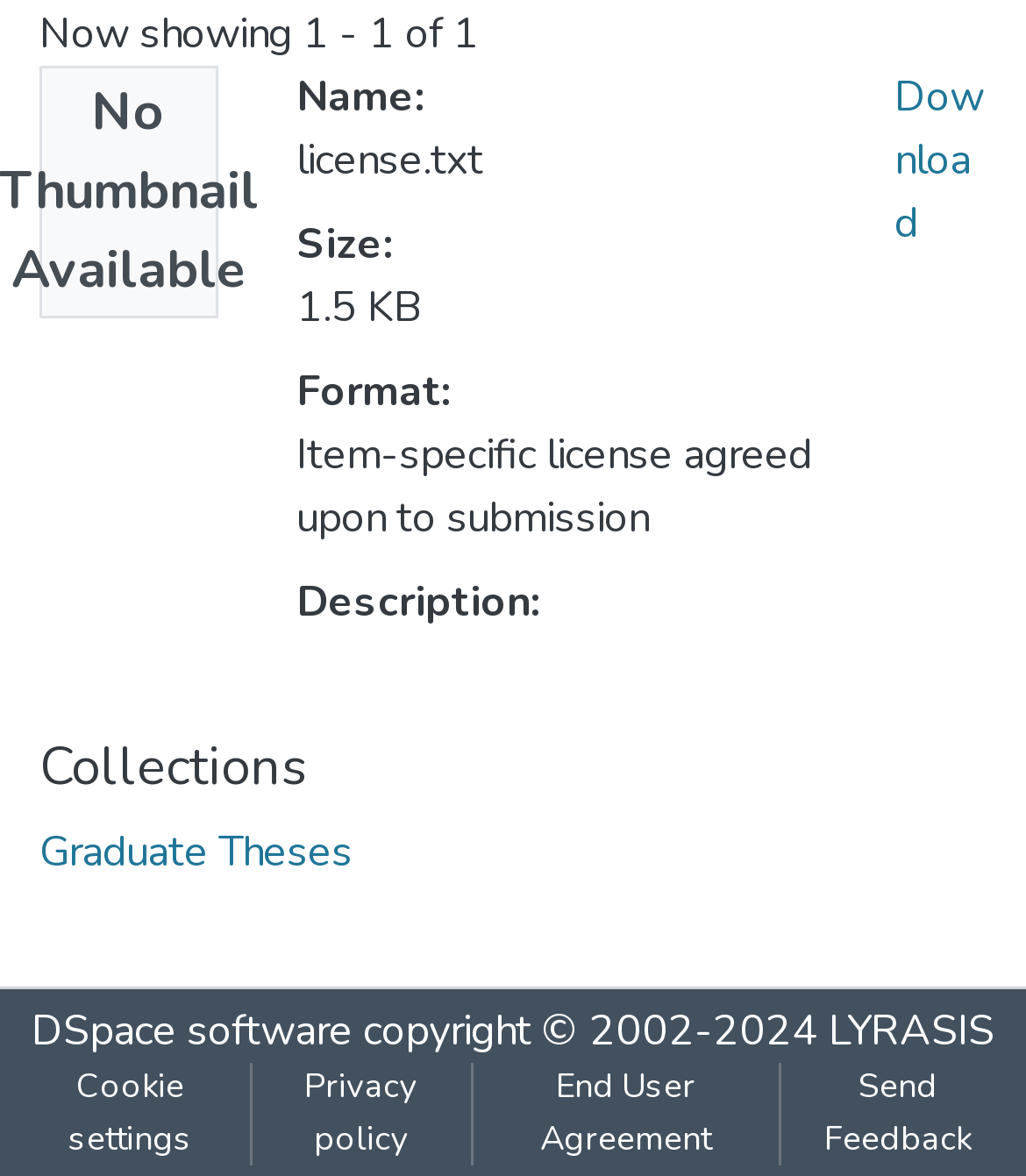Locate the bounding box coordinates of the clickable part needed for the task: "View Graduate Theses".

[0.038, 0.701, 0.344, 0.75]